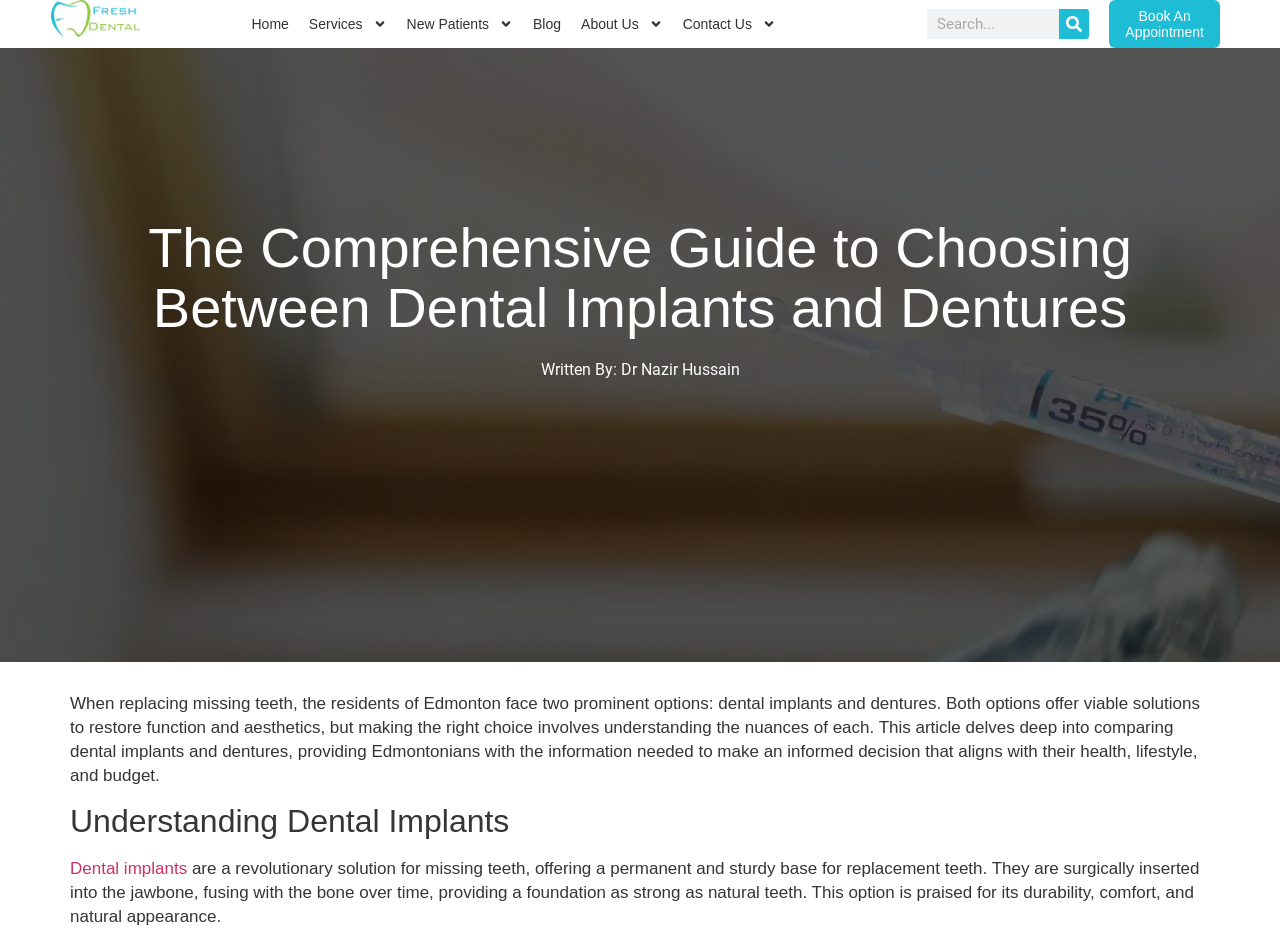Who wrote the article?
Answer the question with a detailed explanation, including all necessary information.

I found a link with the text 'Written By: Dr Nazir Hussain', which indicates that Dr Nazir Hussain is the author of the article.